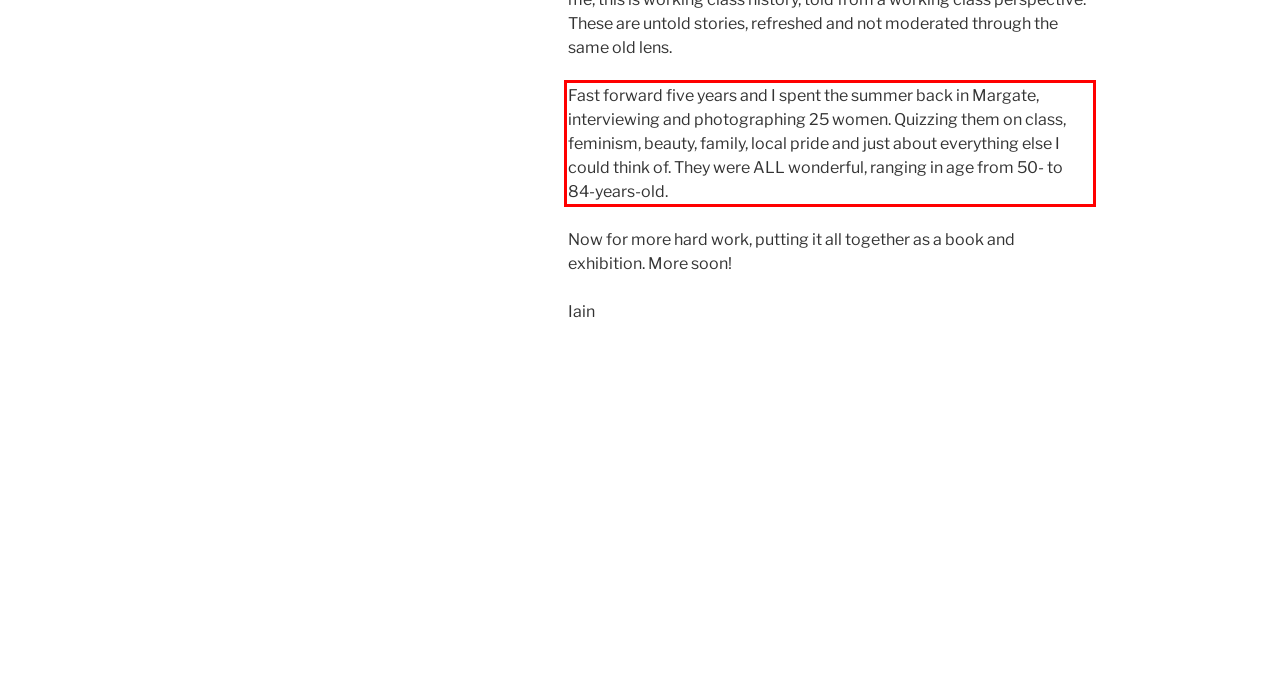Look at the screenshot of the webpage, locate the red rectangle bounding box, and generate the text content that it contains.

Fast forward five years and I spent the summer back in Margate, interviewing and photographing 25 women. Quizzing them on class, feminism, beauty, family, local pride and just about everything else I could think of. They were ALL wonderful, ranging in age from 50- to 84-years-old.